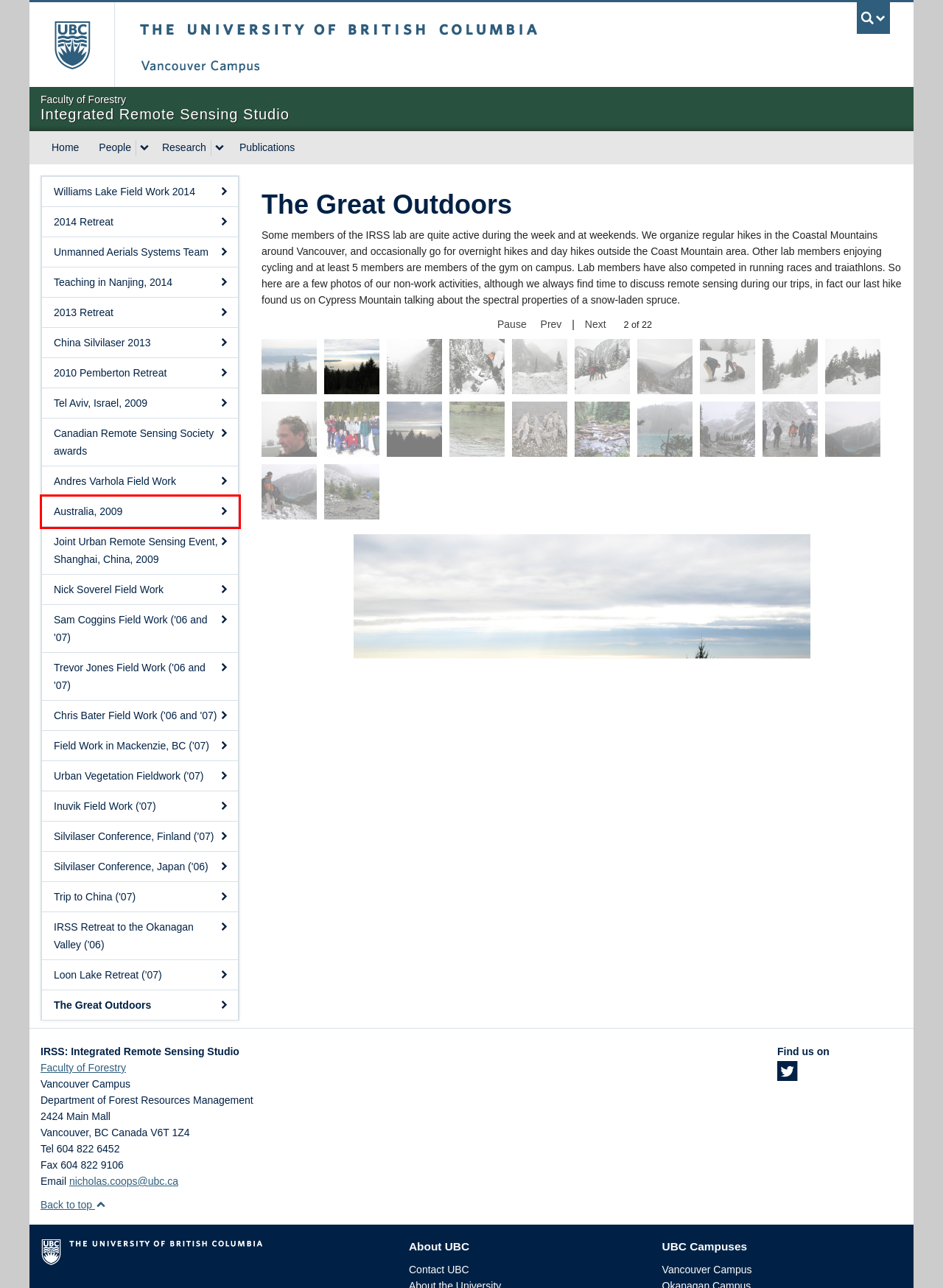Given a screenshot of a webpage with a red bounding box, please pick the webpage description that best fits the new webpage after clicking the element inside the bounding box. Here are the candidates:
A. Publications | Integrated Remote Sensing Studio
B. Andres Varhola Field Work | Integrated Remote Sensing Studio
C. Tel Aviv, Israel, 2009 | Integrated Remote Sensing Studio
D. Nick Soverel Field Work | Integrated Remote Sensing Studio
E. Research | Integrated Remote Sensing Studio
F. Australia, 2009 | Integrated Remote Sensing Studio
G. Teaching in Nanjing, 2014 | Integrated Remote Sensing Studio
H. China Silvilaser 2013 | Integrated Remote Sensing Studio

F